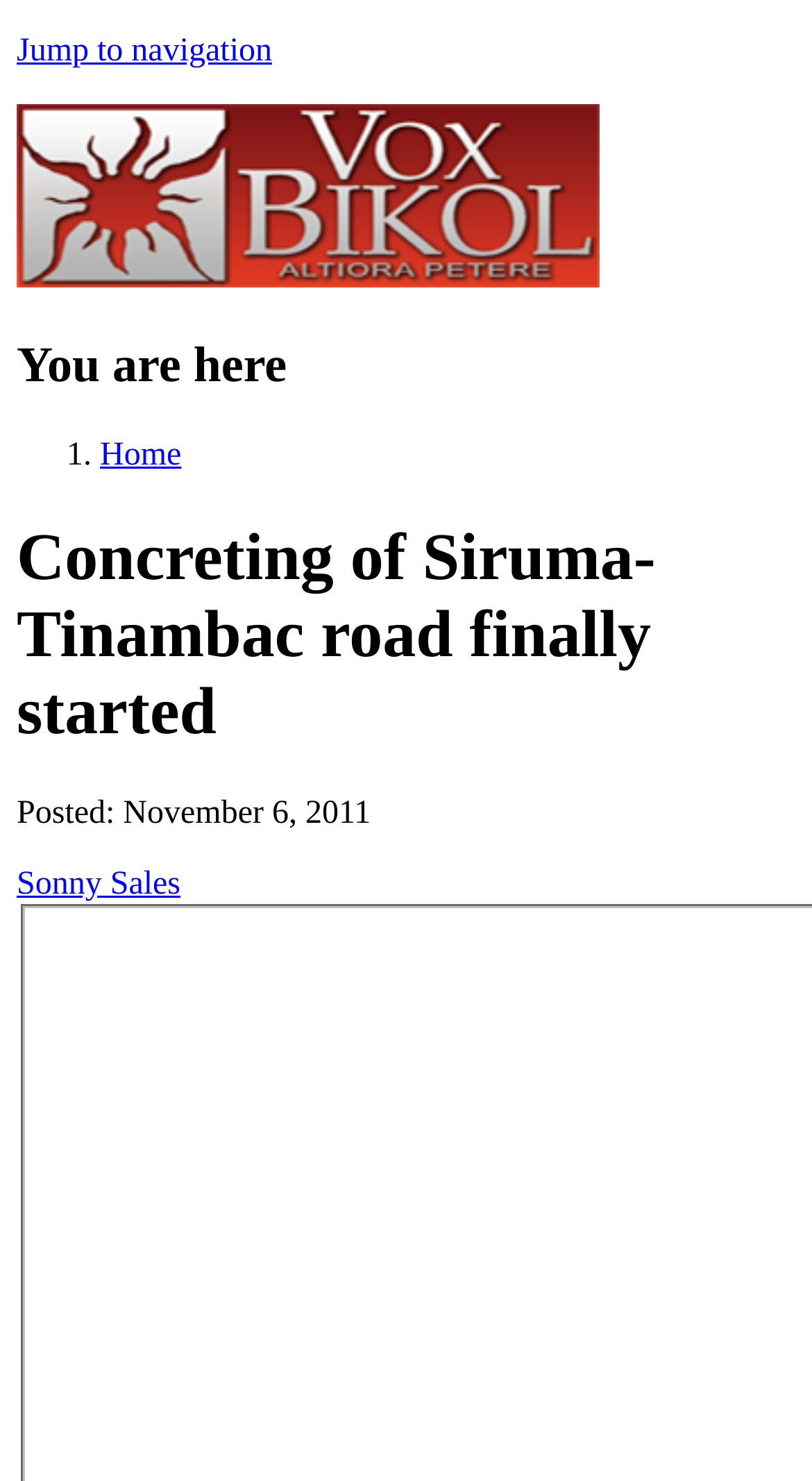Explain the webpage's layout and main content in detail.

The webpage appears to be a news article page. At the top left, there is a link to "Jump to navigation" followed by a link to "Home" with an accompanying image. Below the "Home" link, there is a heading that reads "You are here". 

To the right of the "You are here" heading, there is a list with a single item, "1. Home", which is a link. 

Below these elements, the main content of the page begins with a heading that reads "Concreting of Siruma-Tinambac road finally started". This heading is followed by a subheading that indicates the article was posted on November 6, 2011. The author of the article, "Sonny Sales", is credited below the subheading. 

The article's content is not explicitly described in the accessibility tree, but based on the meta description, it likely discusses the concreting of the Siruma-Tinambac road and its reputation as one of the worst in the country.